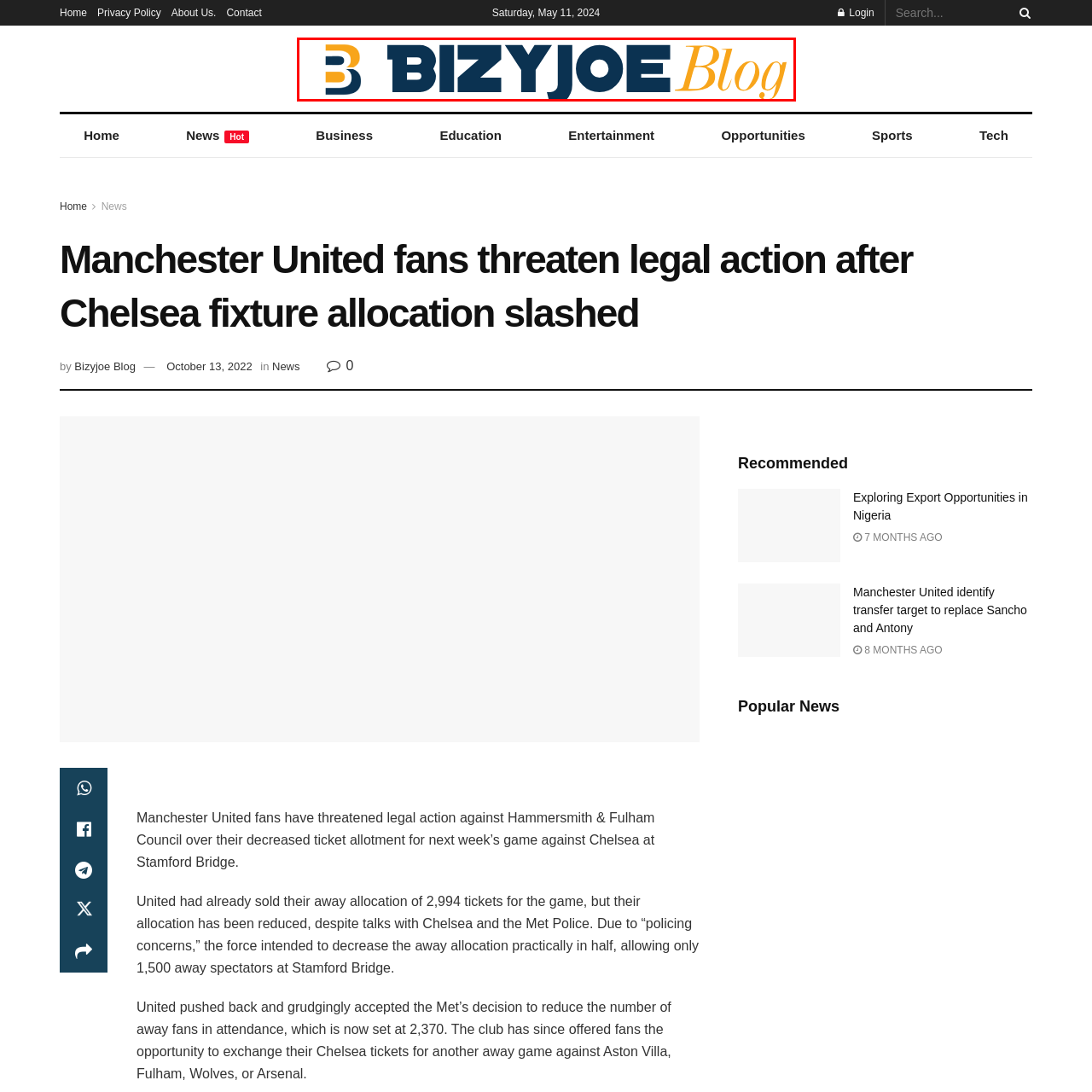What is the color of the word 'Blog'?  
Analyze the image surrounded by the red box and deliver a detailed answer based on the visual elements depicted in the image.

The logo of 'Bizyjoe Blog' features the word 'Blog' rendered in elegant orange, which adds a touch of modernity and sophistication to the overall design.